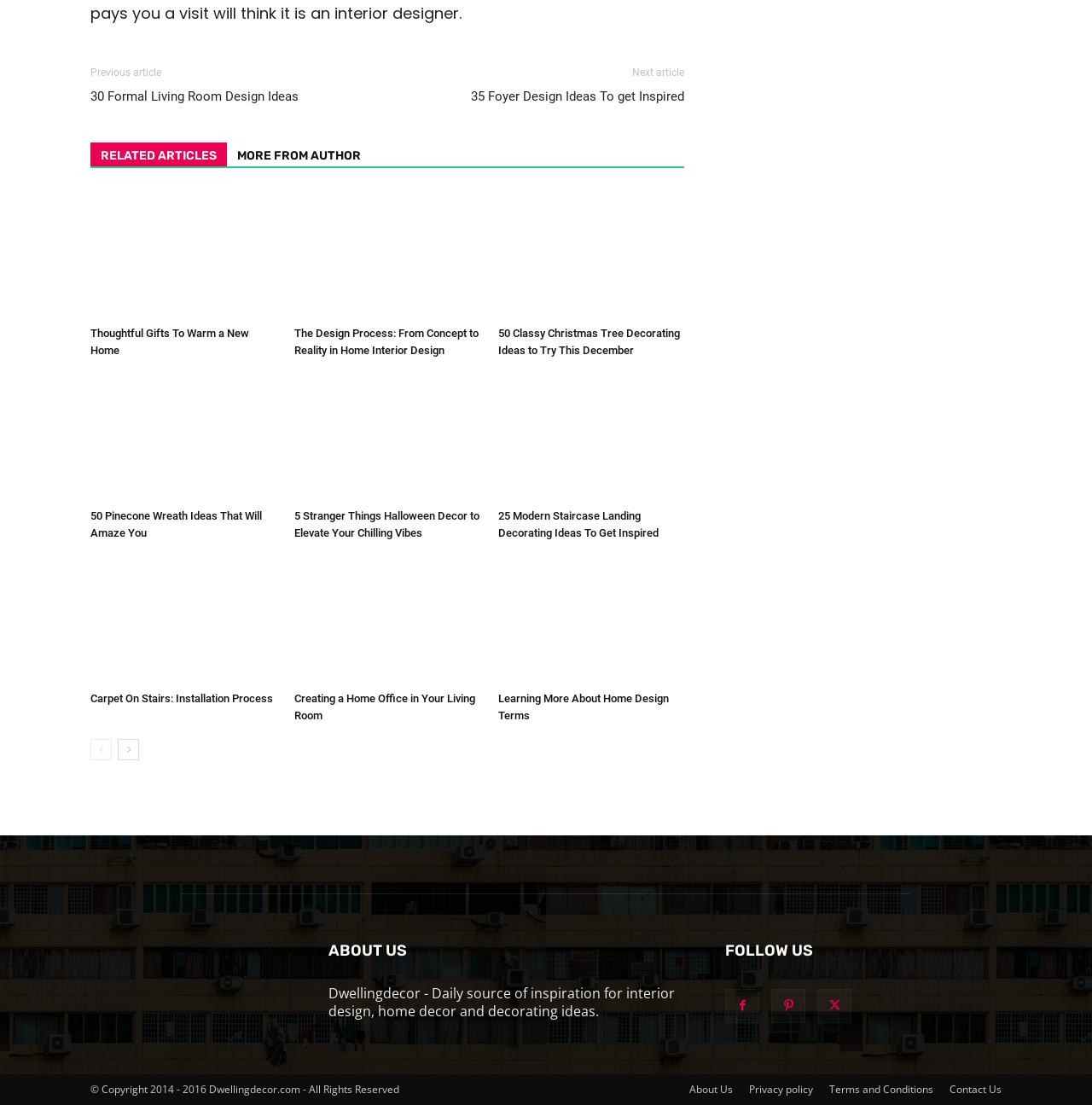How many related articles are there?
Could you please answer the question thoroughly and with as much detail as possible?

I counted the number of links under the 'RELATED ARTICLES MORE FROM AUTHOR' heading, and there are 9 links.